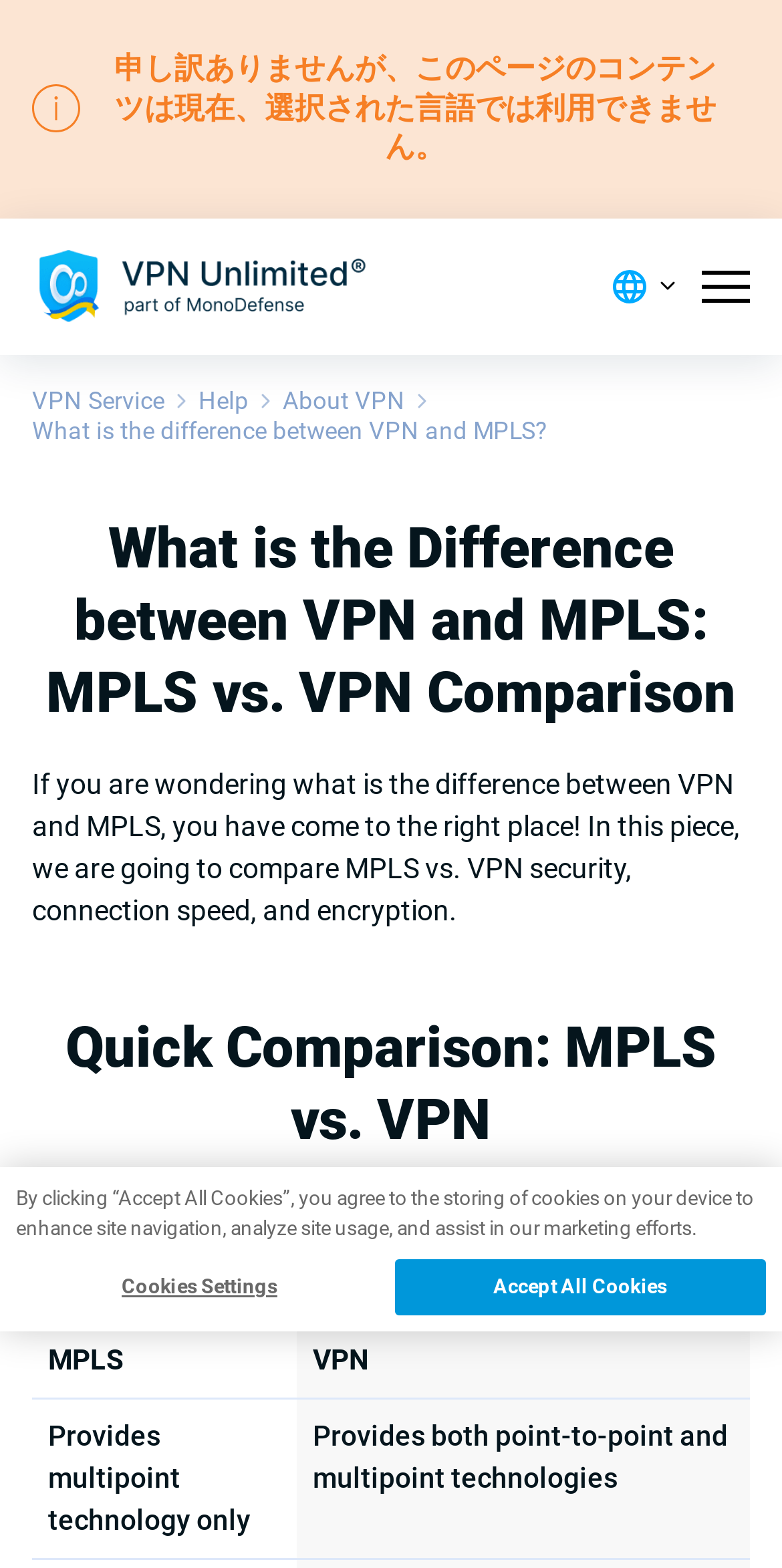Please look at the image and answer the question with a detailed explanation: What is the purpose of the table in the webpage?

The table in the webpage is used to compare MPLS and VPN technologies. It has two columns, one for MPLS and one for VPN, and lists their differences in terms of multipoint technology and connection types. The purpose of the table is to provide a quick comparison between the two technologies.